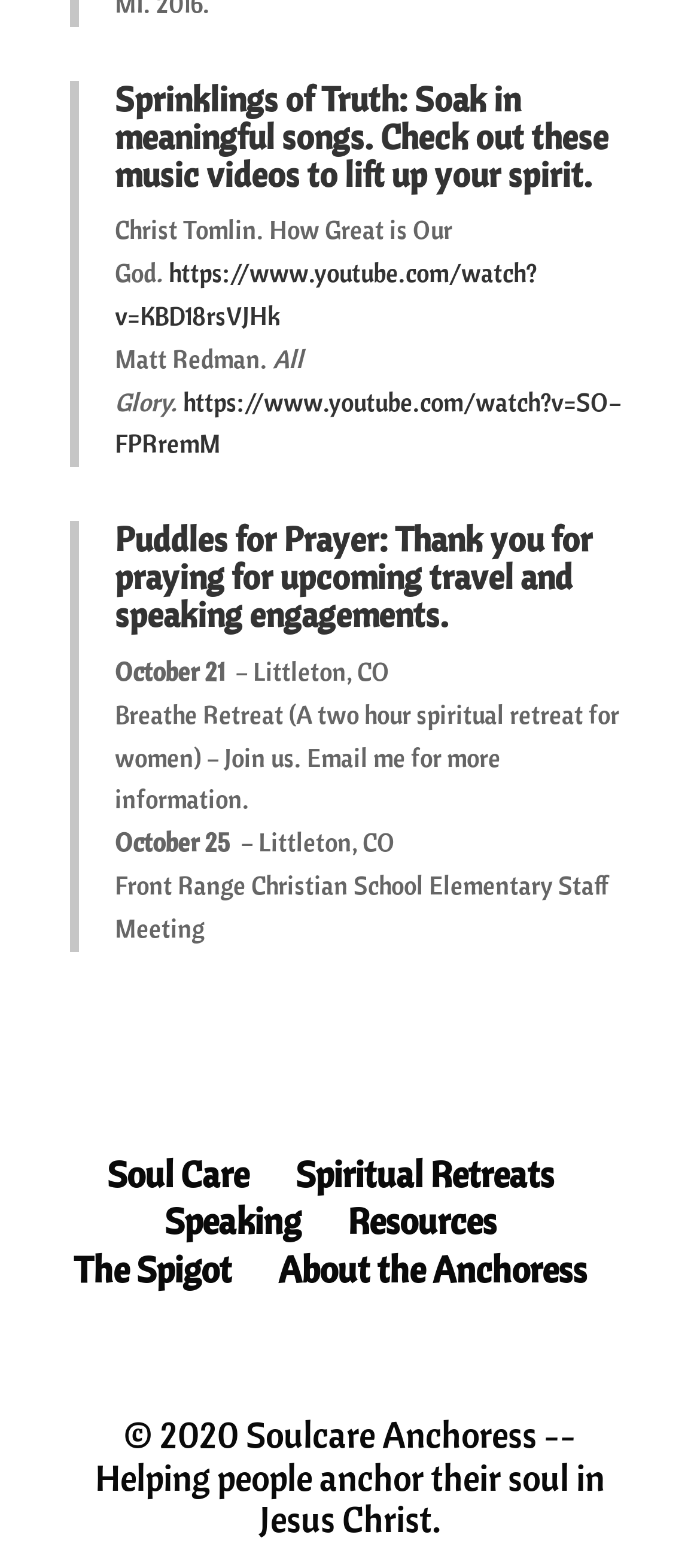Please identify the bounding box coordinates of the clickable area that will allow you to execute the instruction: "view certifications".

None